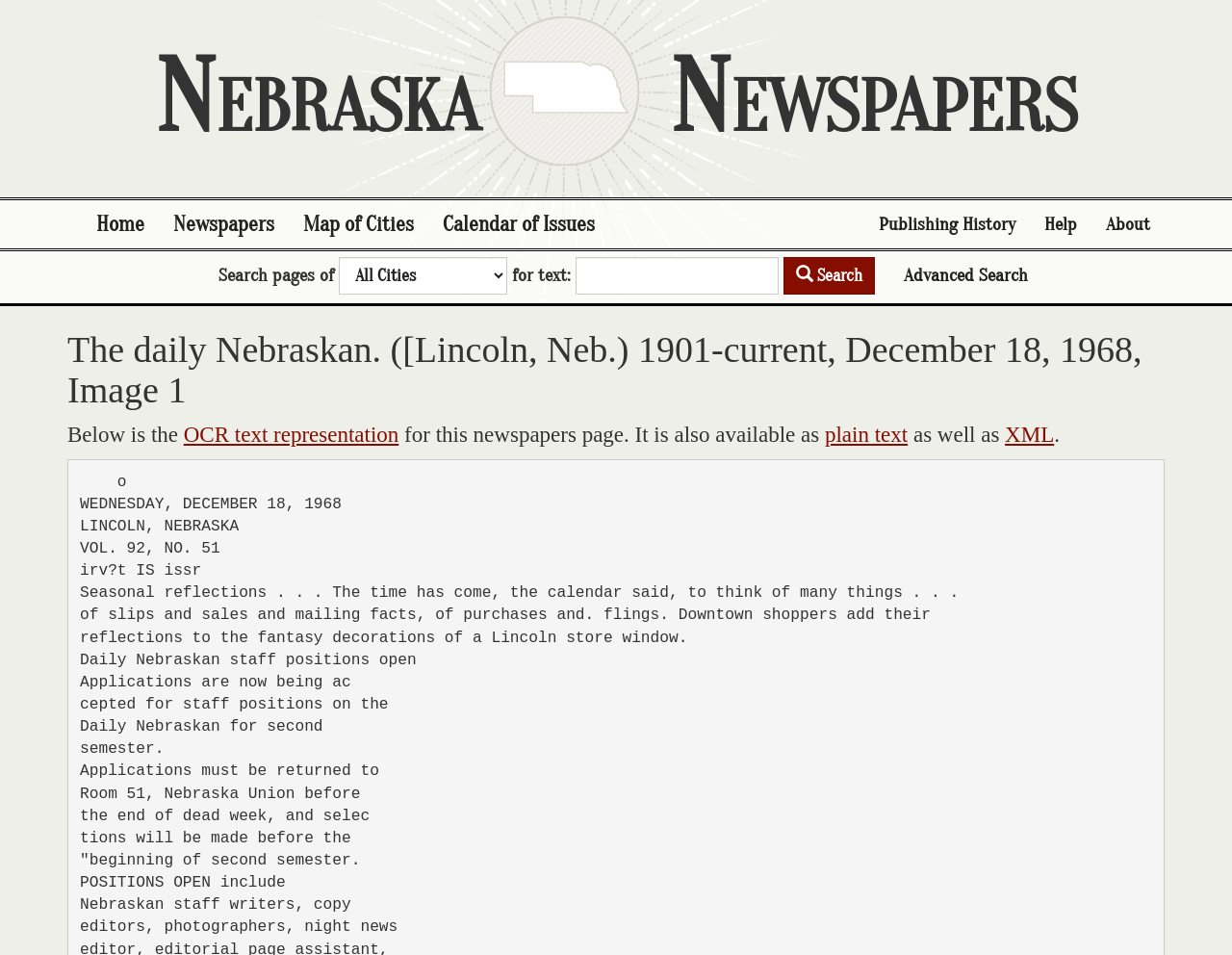Please identify the coordinates of the bounding box that should be clicked to fulfill this instruction: "View publishing history".

[0.702, 0.21, 0.836, 0.26]